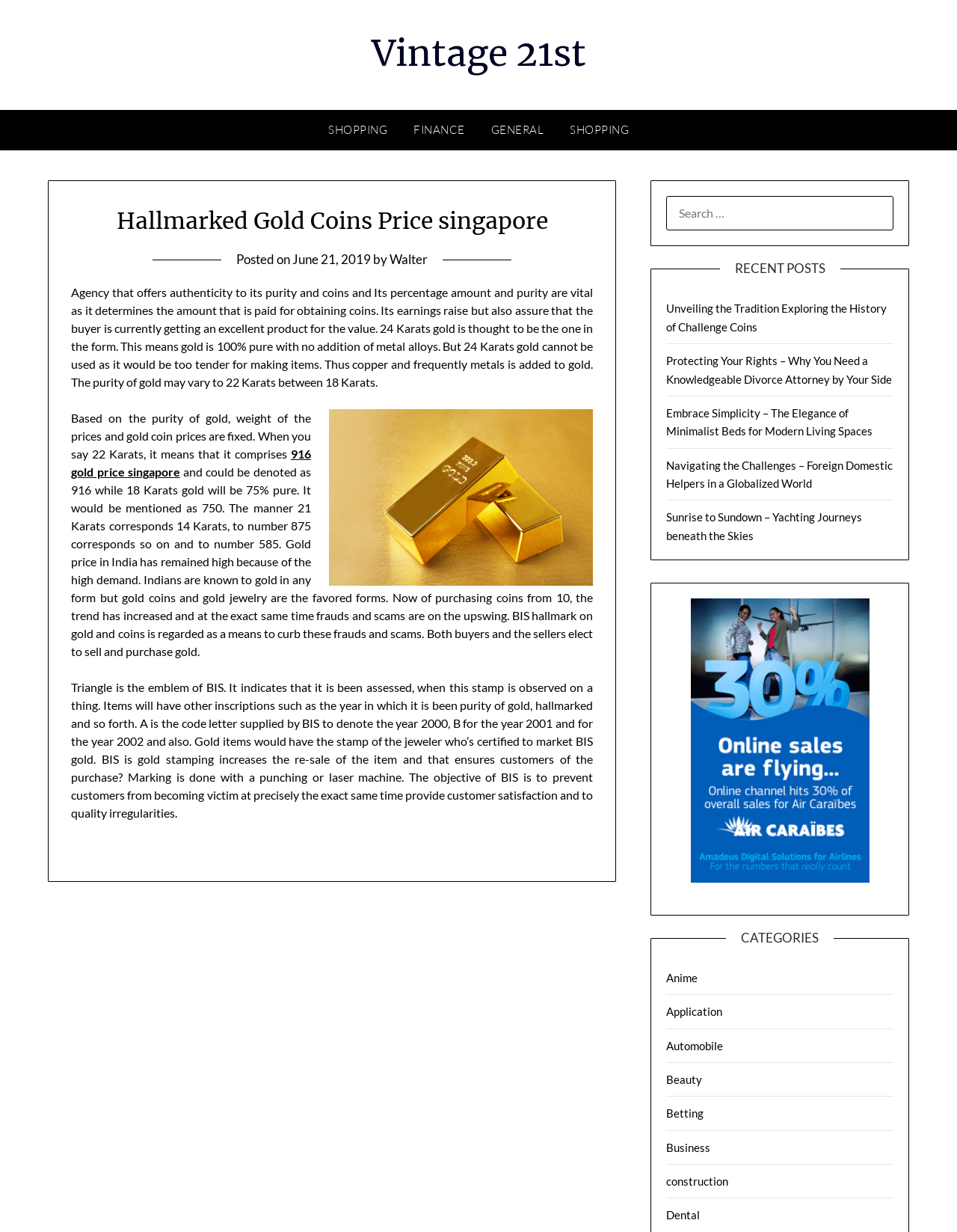Please identify the bounding box coordinates of the clickable area that will fulfill the following instruction: "Browse the 'Business' category". The coordinates should be in the format of four float numbers between 0 and 1, i.e., [left, top, right, bottom].

[0.696, 0.926, 0.742, 0.937]